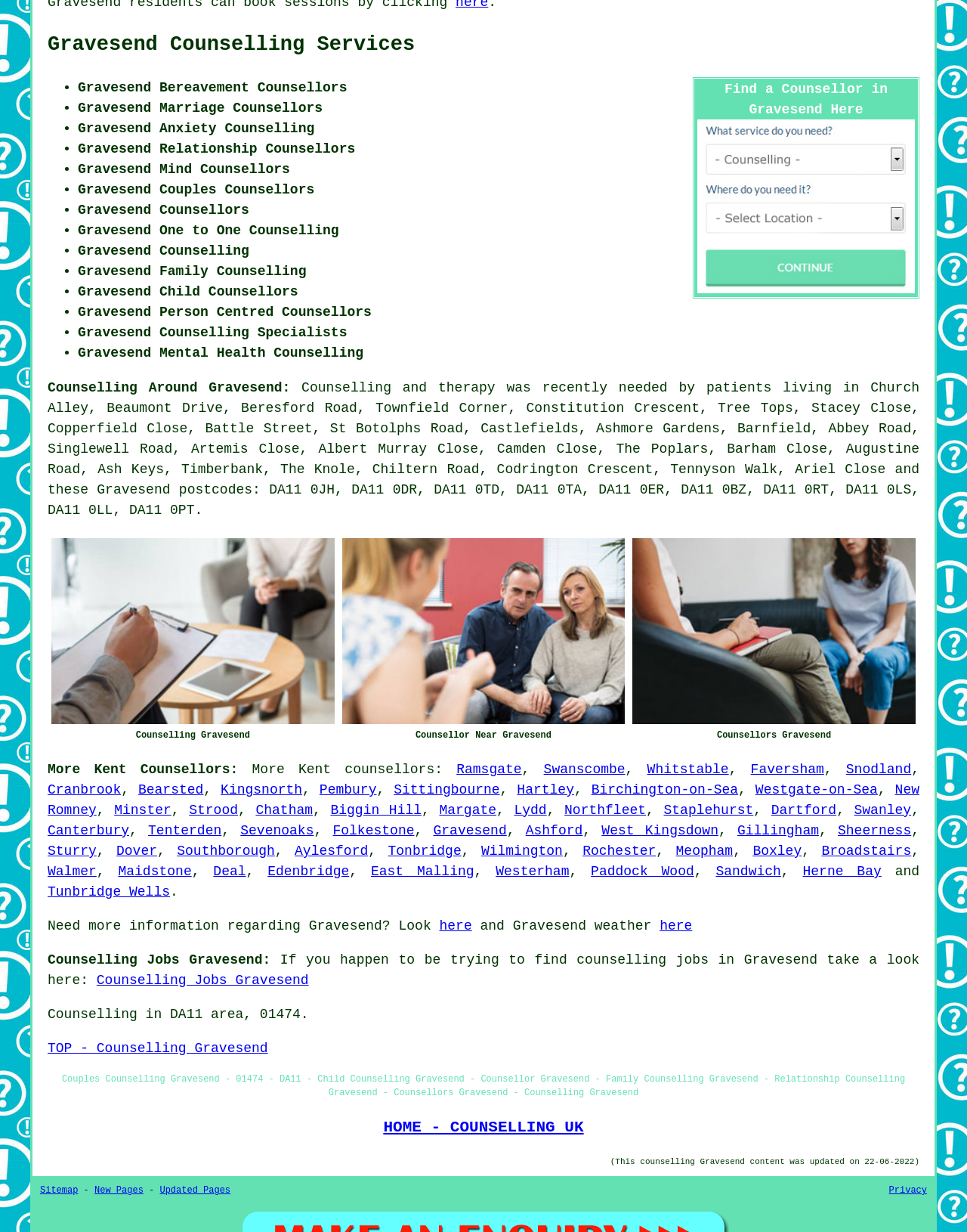Are there counselling services available in other areas of Kent?
Can you provide a detailed and comprehensive answer to the question?

The webpage provides a list of links to other areas in Kent, such as Ramsgate, Swanscombe, and Whitstable, which suggests that counselling services are available in these areas as well.